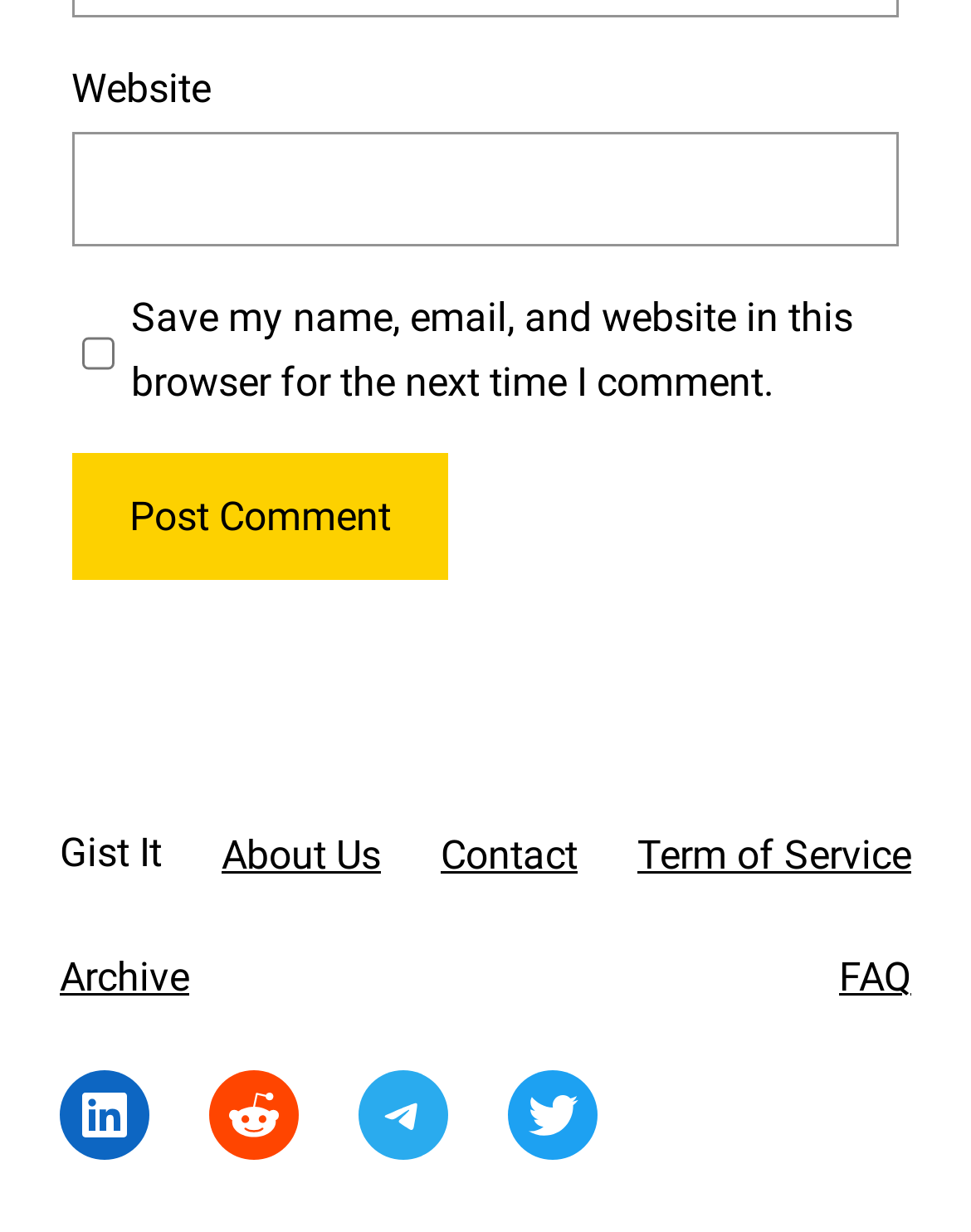From the screenshot, find the bounding box of the UI element matching this description: "parent_node: Website name="url"". Supply the bounding box coordinates in the form [left, top, right, bottom], each a float between 0 and 1.

[0.074, 0.106, 0.926, 0.2]